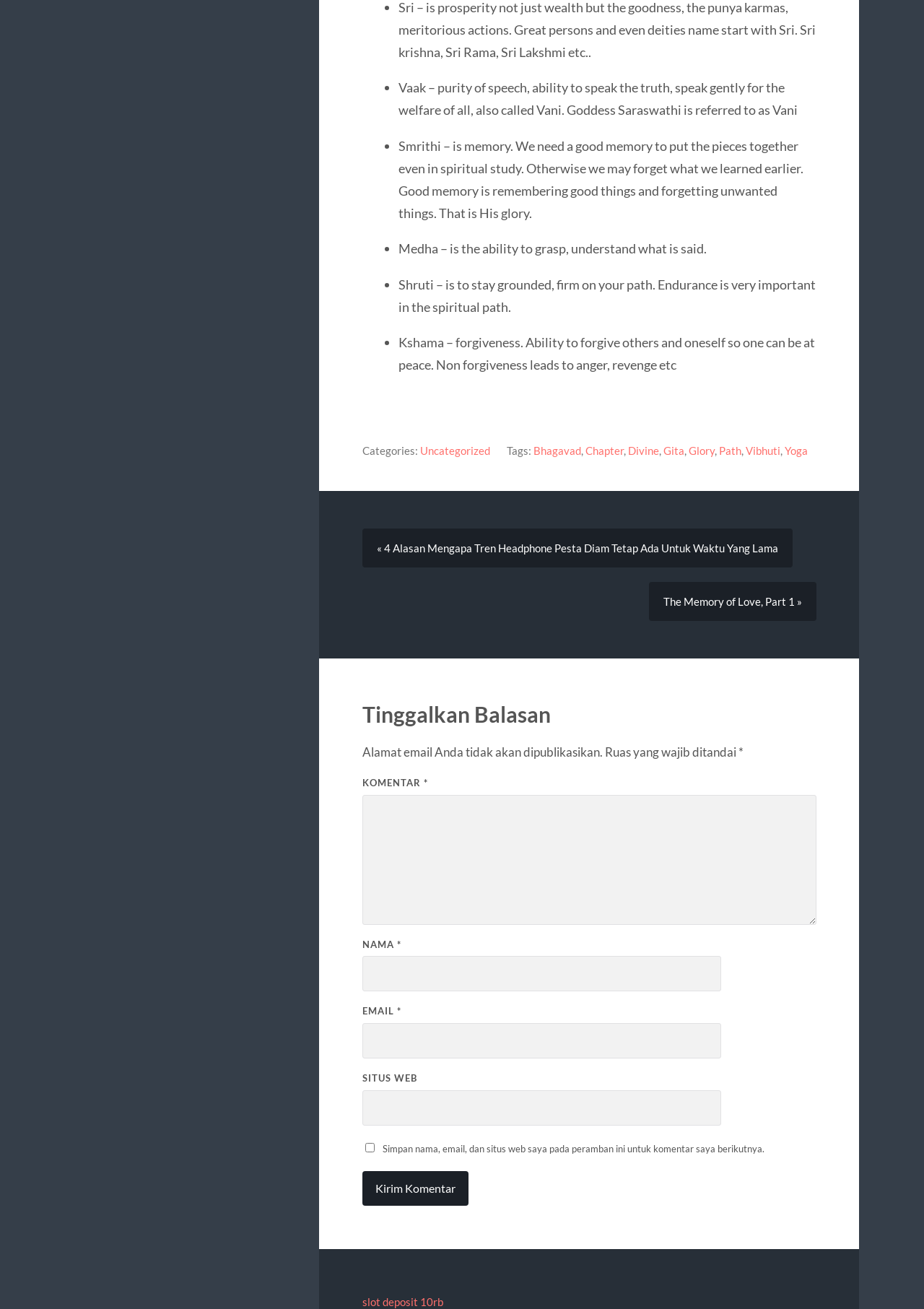Determine the bounding box coordinates of the clickable region to follow the instruction: "Click the 'Uncategorized' link".

[0.454, 0.339, 0.53, 0.349]